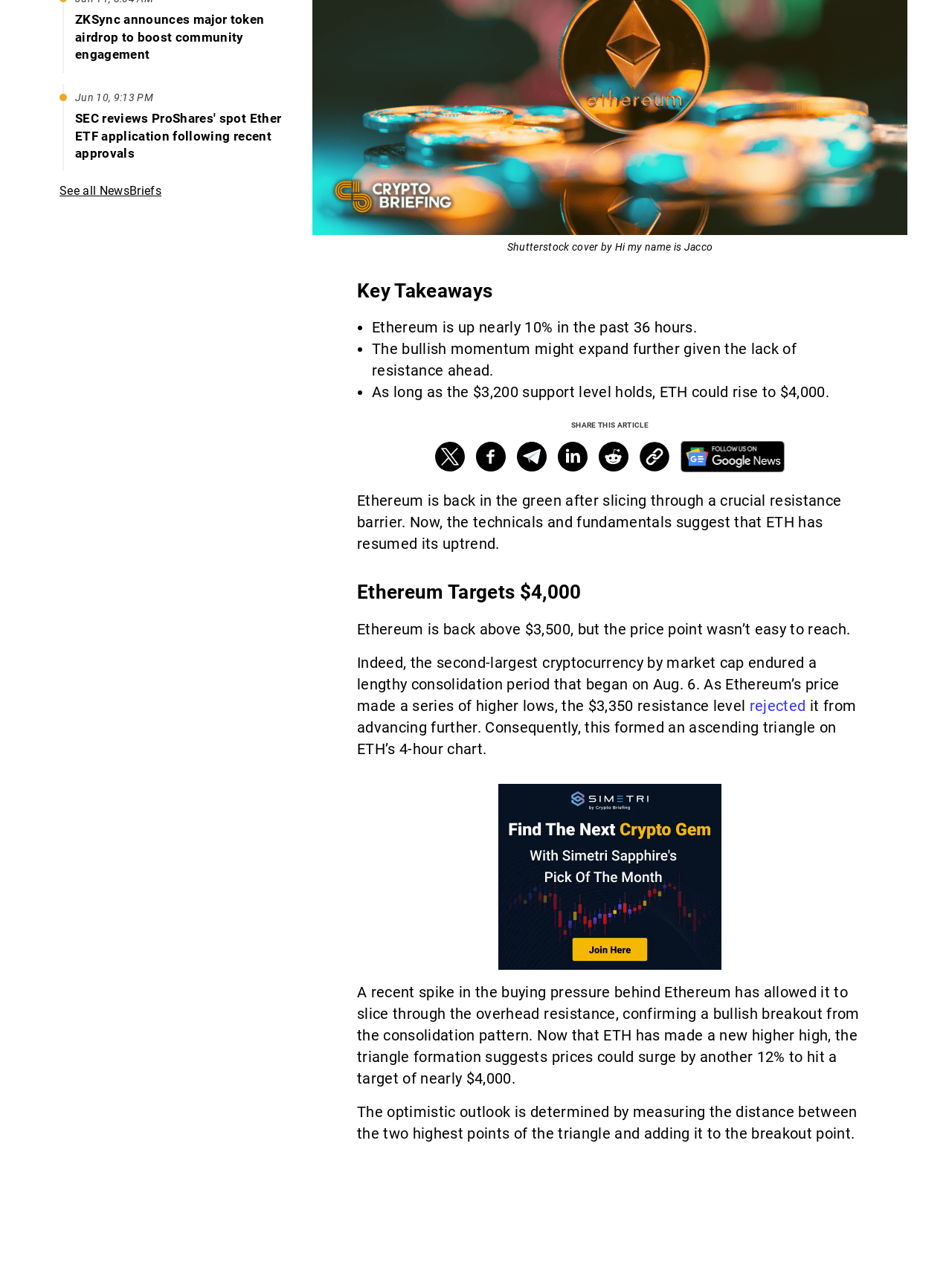Extract the bounding box coordinates for the described element: "aria-label="linkedin icon"". The coordinates should be represented as four float numbers between 0 and 1: [left, top, right, bottom].

[0.586, 0.362, 0.617, 0.373]